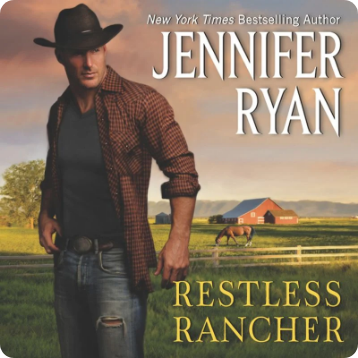Provide a short answer using a single word or phrase for the following question: 
What is the title of the novel?

Restless Rancher